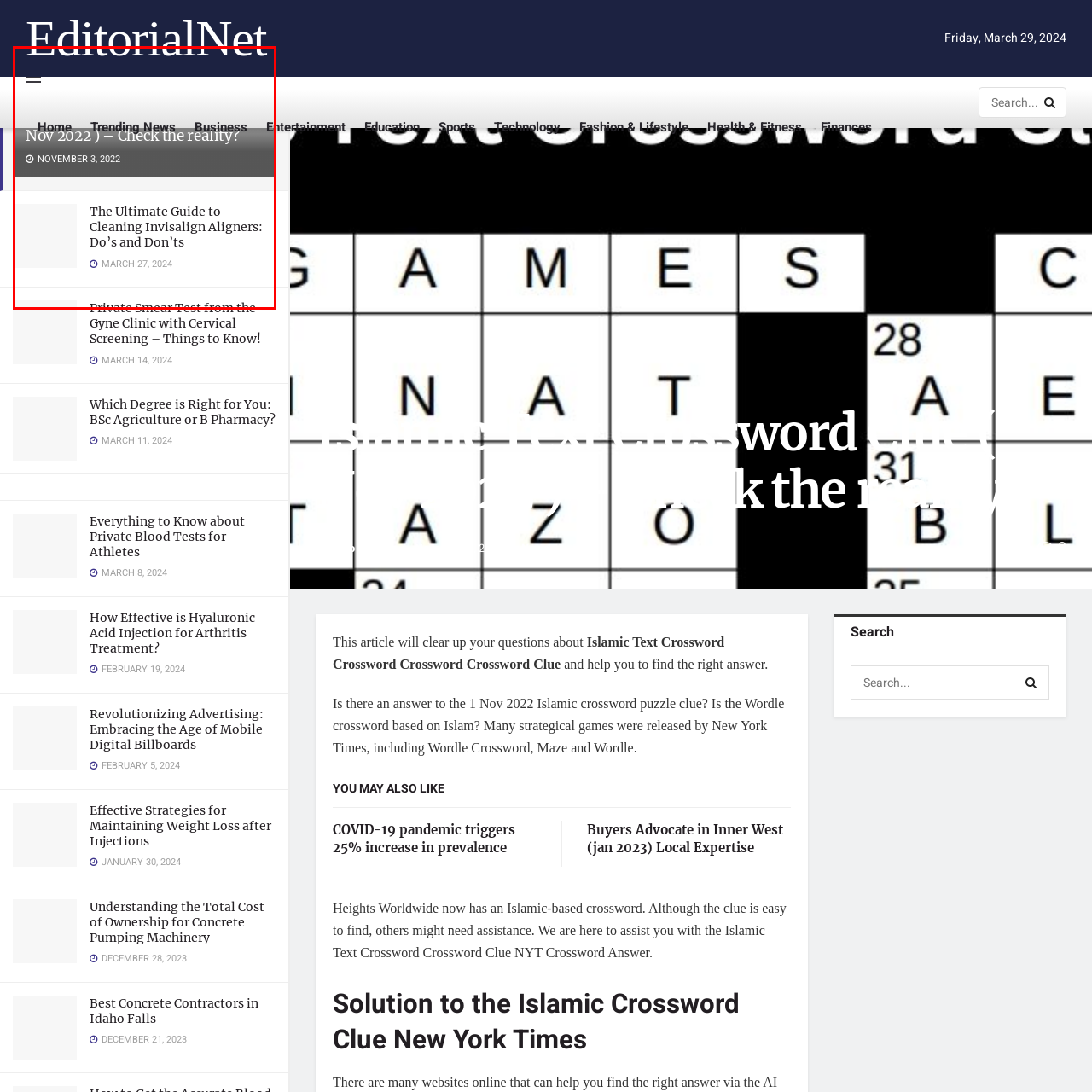Elaborate on the contents of the image highlighted by the red boundary in detail.

The image is associated with an article titled "Islamic Text Crossword Clue (Nov 2022) – Check the reality?" which aims to provide insights into crossword clues related to Islamic themes. The date displayed in the article is November 3, 2022, indicating its relevance to a specific puzzle released during that time. The layout suggests a structured webpage featuring various articles, with the highlighted segment focusing on crossword challenges. This content appears to be part of a broader theme on the site, which also includes upcoming articles on topics such as cleaning Invisalign aligners and private smear tests. The article seeks to clarify queries surrounding Islamic crossword clues while inviting readers to engage with the content to enhance their understanding of the subject matter.